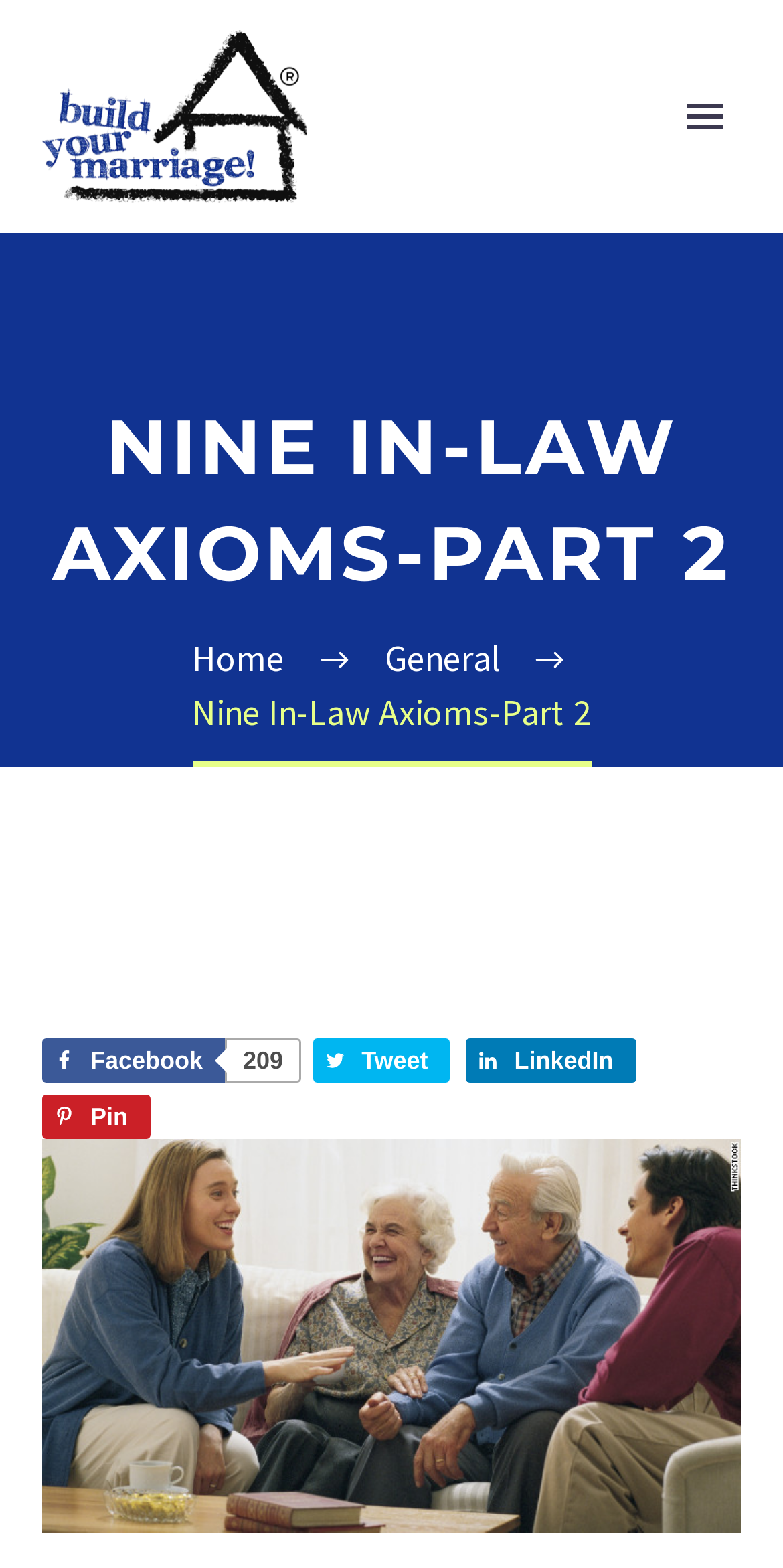Using the element description Home, predict the bounding box coordinates for the UI element. Provide the coordinates in (top-left x, top-left y, bottom-right x, bottom-right y) format with values ranging from 0 to 1.

[0.245, 0.405, 0.363, 0.434]